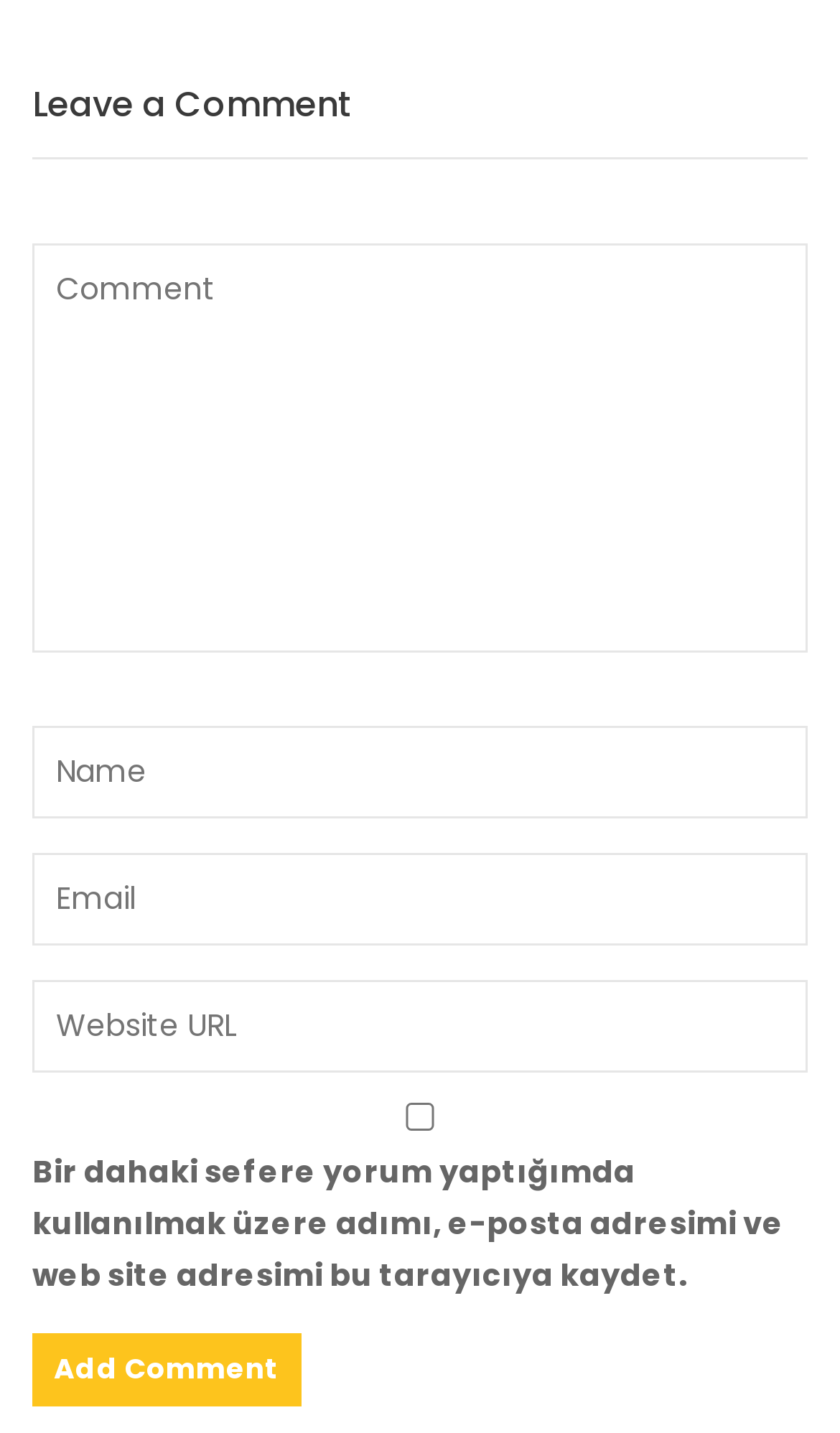What is the heading of the comment section?
Please provide an in-depth and detailed response to the question.

The heading element has the text 'Leave a Comment', which indicates that it is the heading of the comment section.